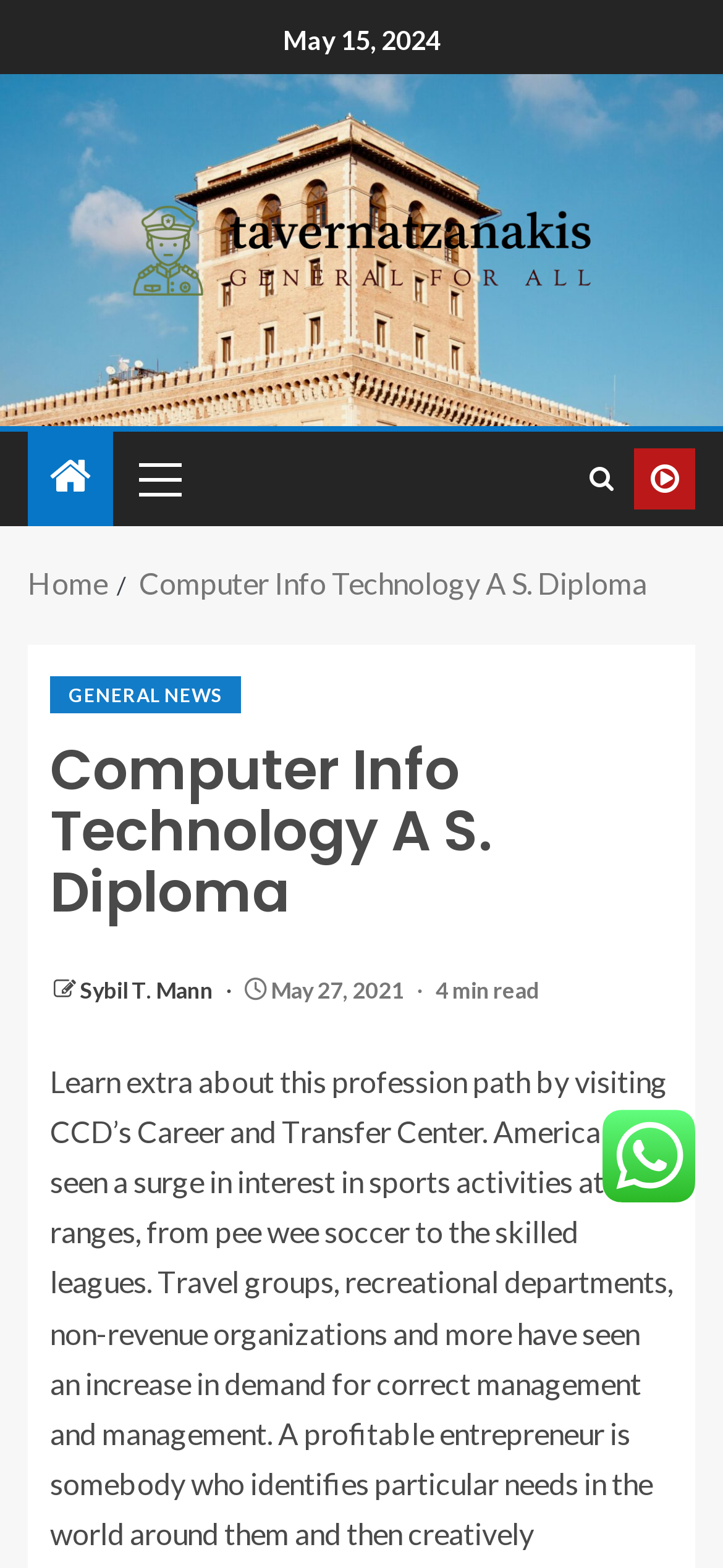Produce an elaborate caption capturing the essence of the webpage.

The webpage appears to be a blog post or article page, with a focus on a specific topic related to Computer Info Technology A S. Diploma. 

At the top of the page, there is a date "May 15, 2024" and a link to the author's profile "tavernatzanakis", accompanied by an image. Below this, there is a primary menu with a link to the main page.

On the left side of the page, there is a navigation section with breadcrumbs, showing the path from the home page to the current page, "Computer Info Technology A S. Diploma". 

The main content of the page is an article, which starts with a header section that includes a link to "GENERAL NEWS" and a heading that matches the page title. Below this, there is an author credit "Sybil T. Mann" and a publication date "May 27, 2021". The article also includes a reading time estimate of "4 min read". 

At the bottom right of the page, there is an image. Additionally, there are some social media links or icons, represented by Unicode characters, such as "\uf002", which is likely a search icon.